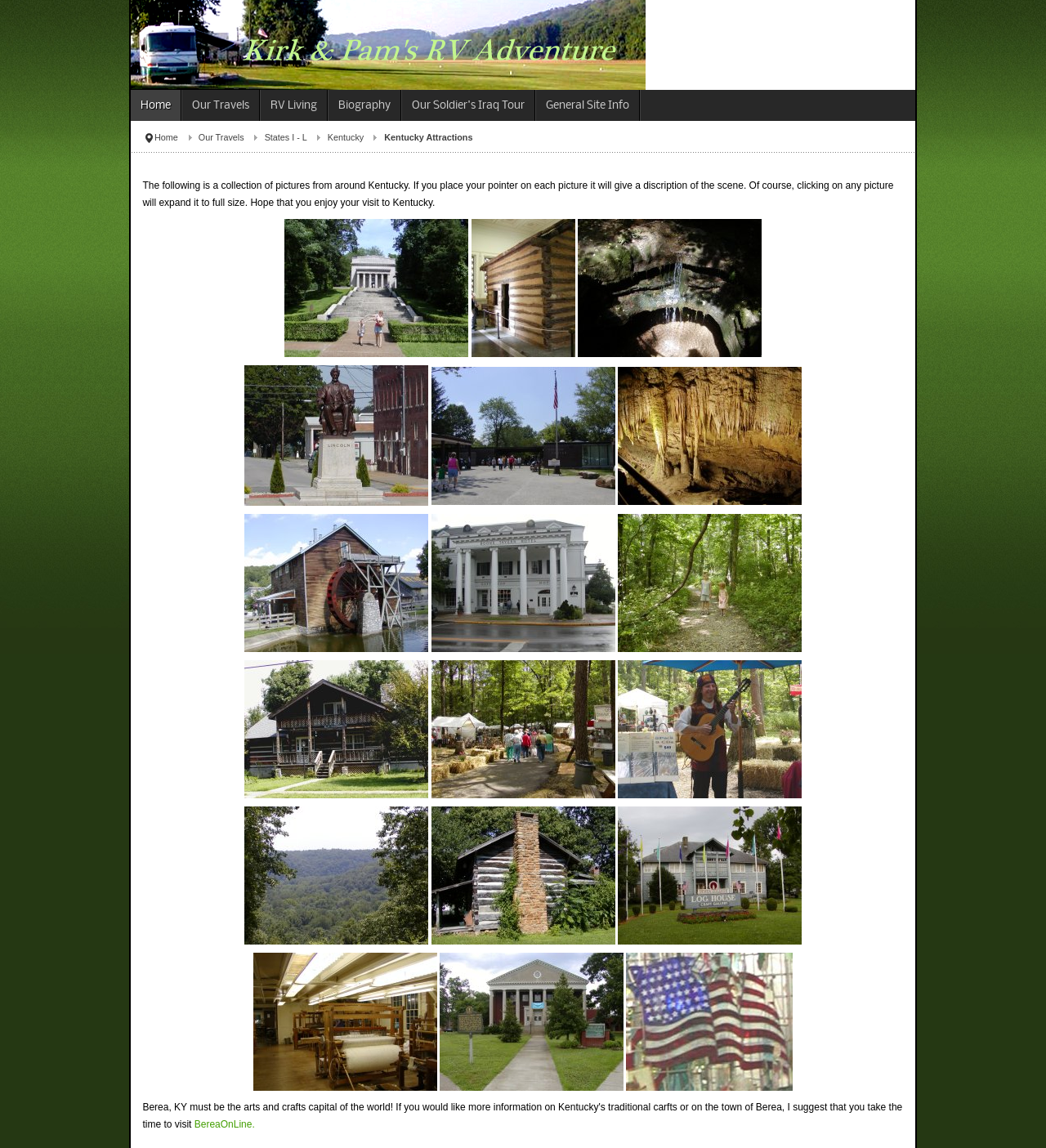How many links are there in the top navigation bar?
Offer a detailed and exhaustive answer to the question.

The top navigation bar contains links to 'Home', 'Our Travels', 'RV Living', 'Biography', 'Our Soldier's Iraq Tour', and 'General Site Info', which makes a total of 6 links.